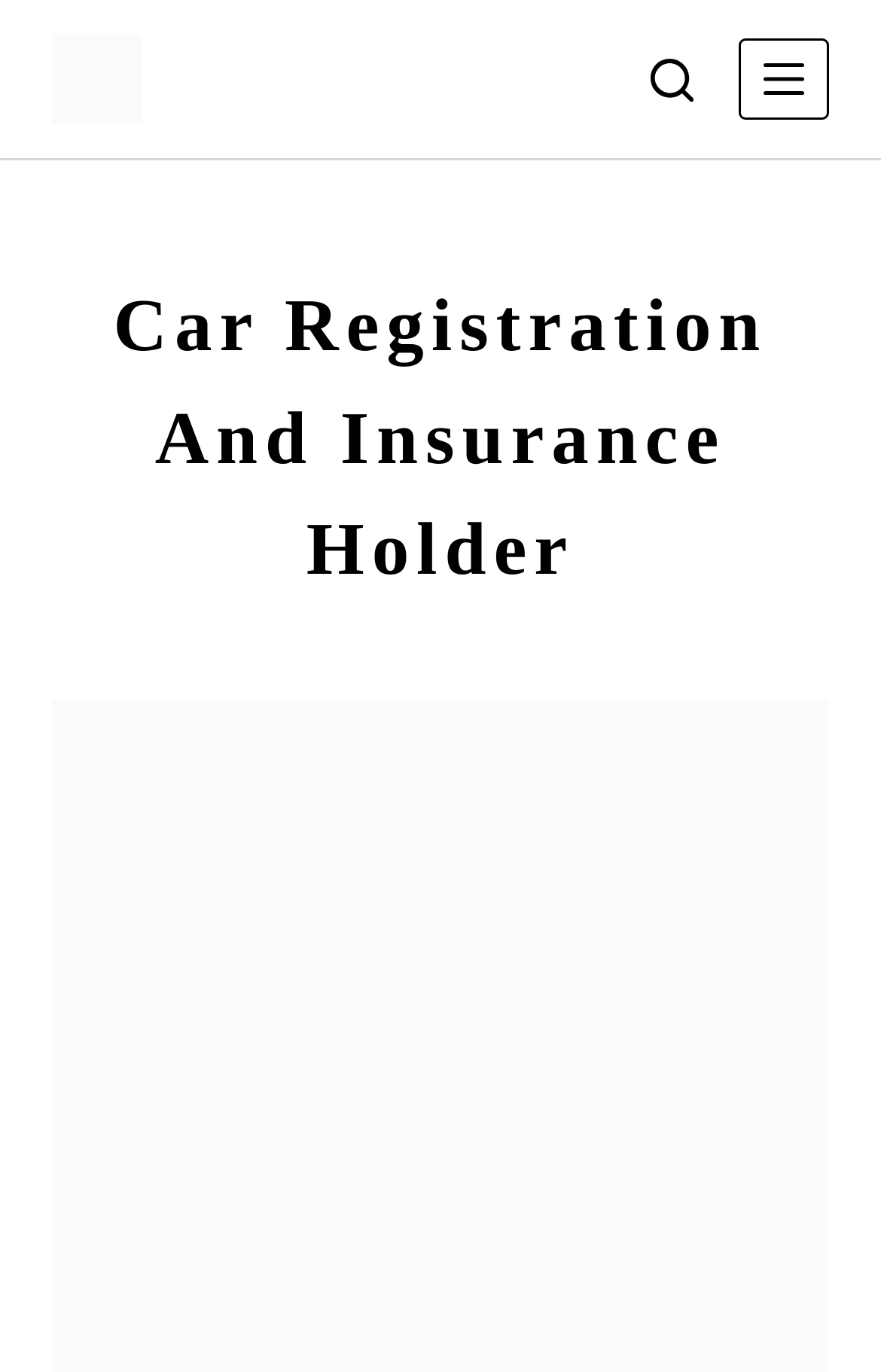What is the color of the magnetic closure?
Based on the image content, provide your answer in one word or a short phrase.

Unknown